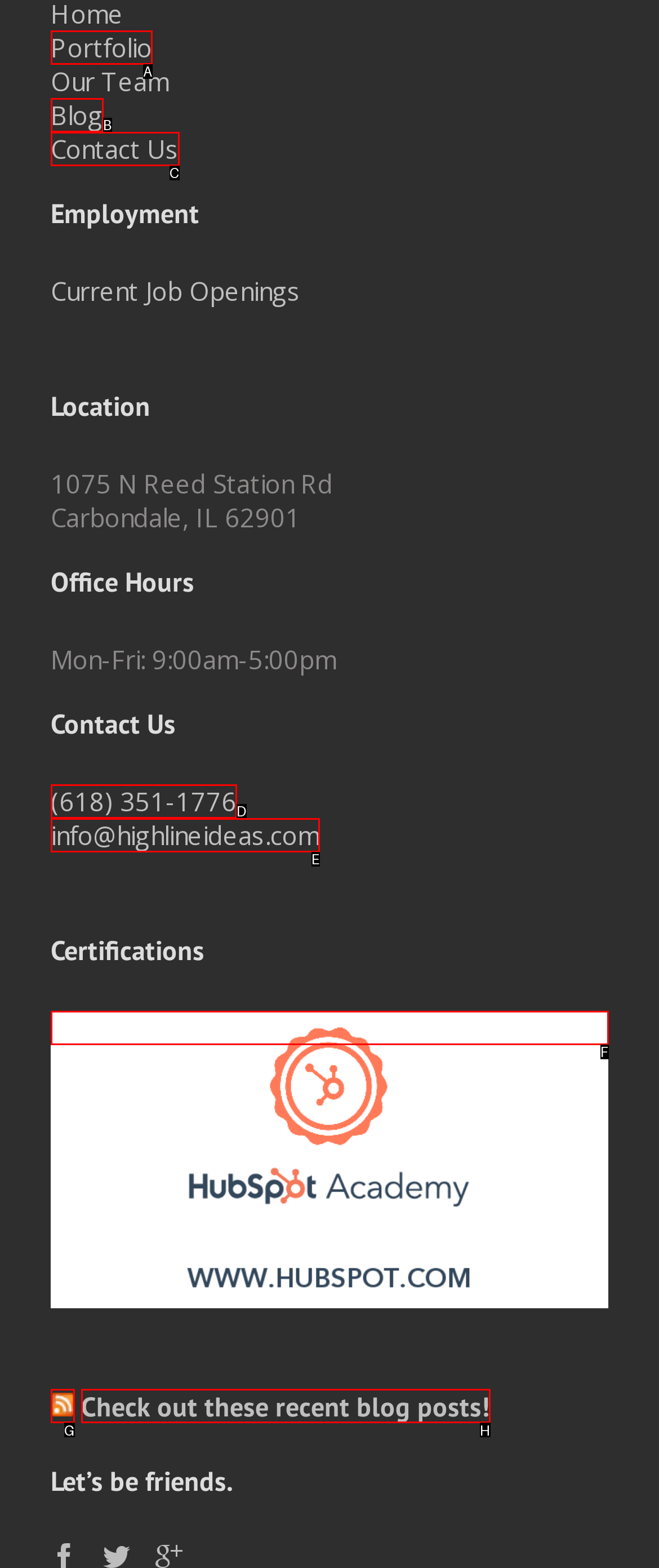Find the HTML element that corresponds to the description: Blog. Indicate your selection by the letter of the appropriate option.

B